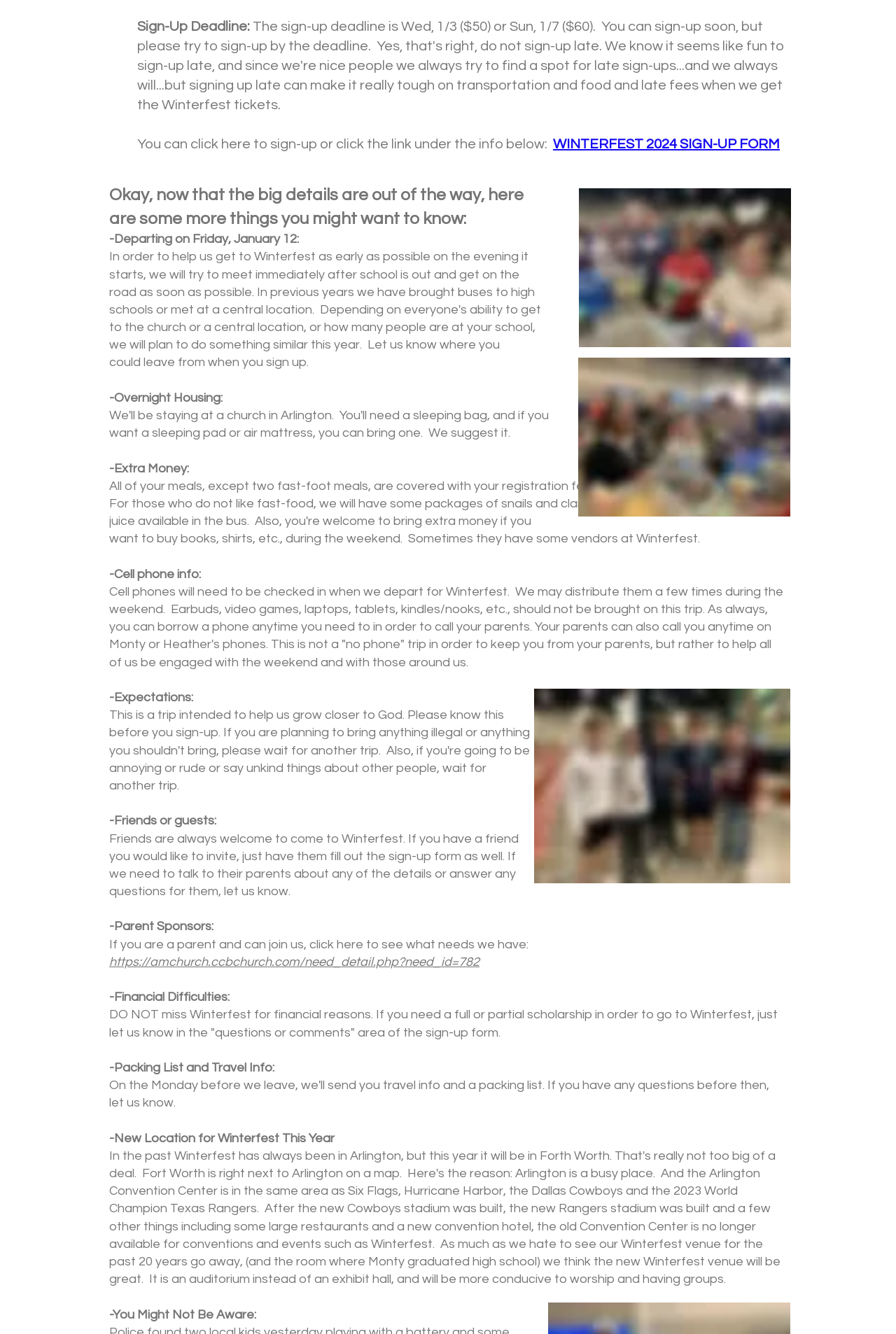What should not be brought on the trip?
Please ensure your answer to the question is detailed and covers all necessary aspects.

The question asks about what should not be brought on the trip. After reading the webpage, I found that 'Earbuds, video games, laptops, tablets, kindles/nooks, etc., should not be brought on this trip.' This implies that these items are not allowed on the trip.